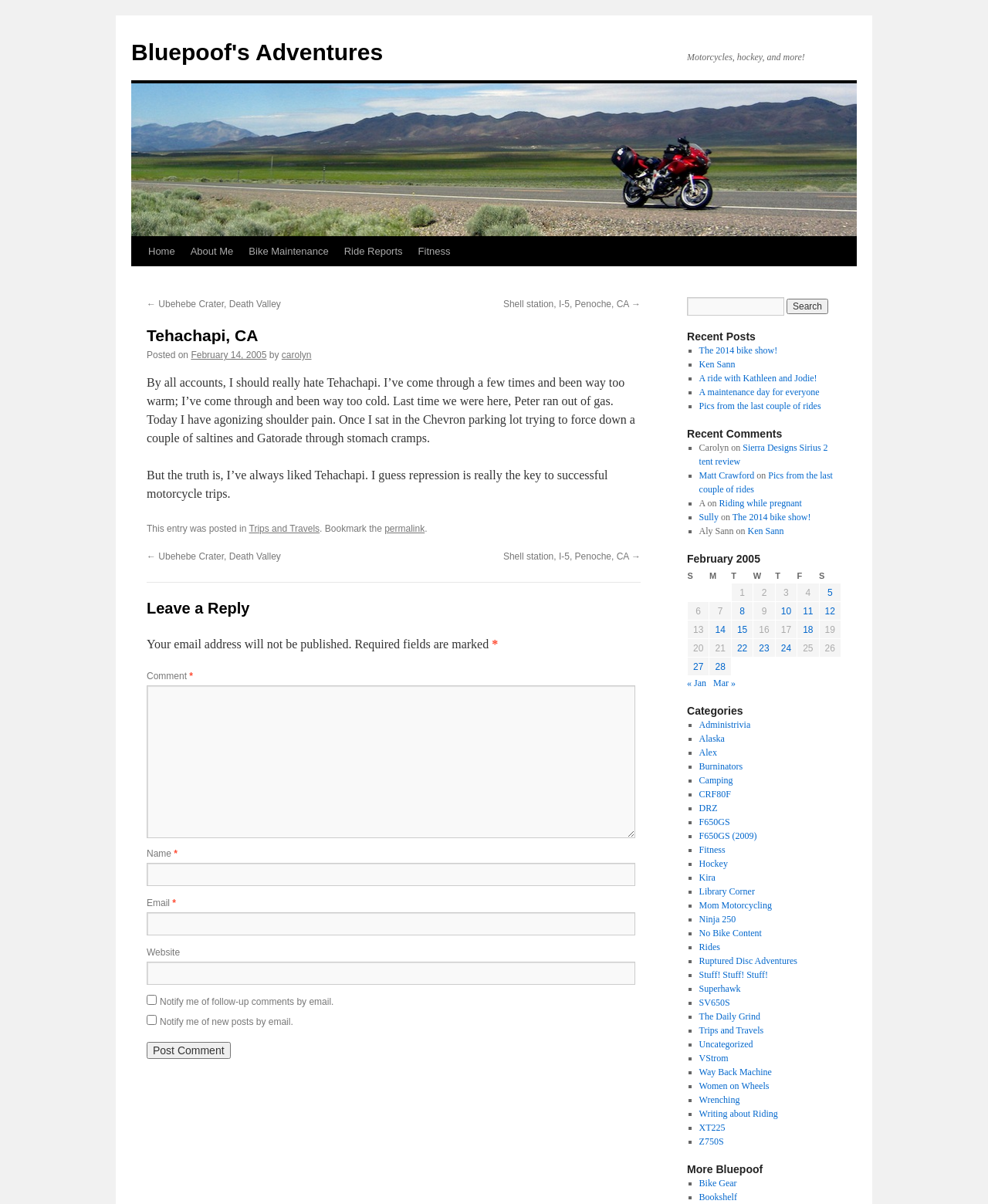What is the author's name?
Refer to the screenshot and answer in one word or phrase.

Carolyn